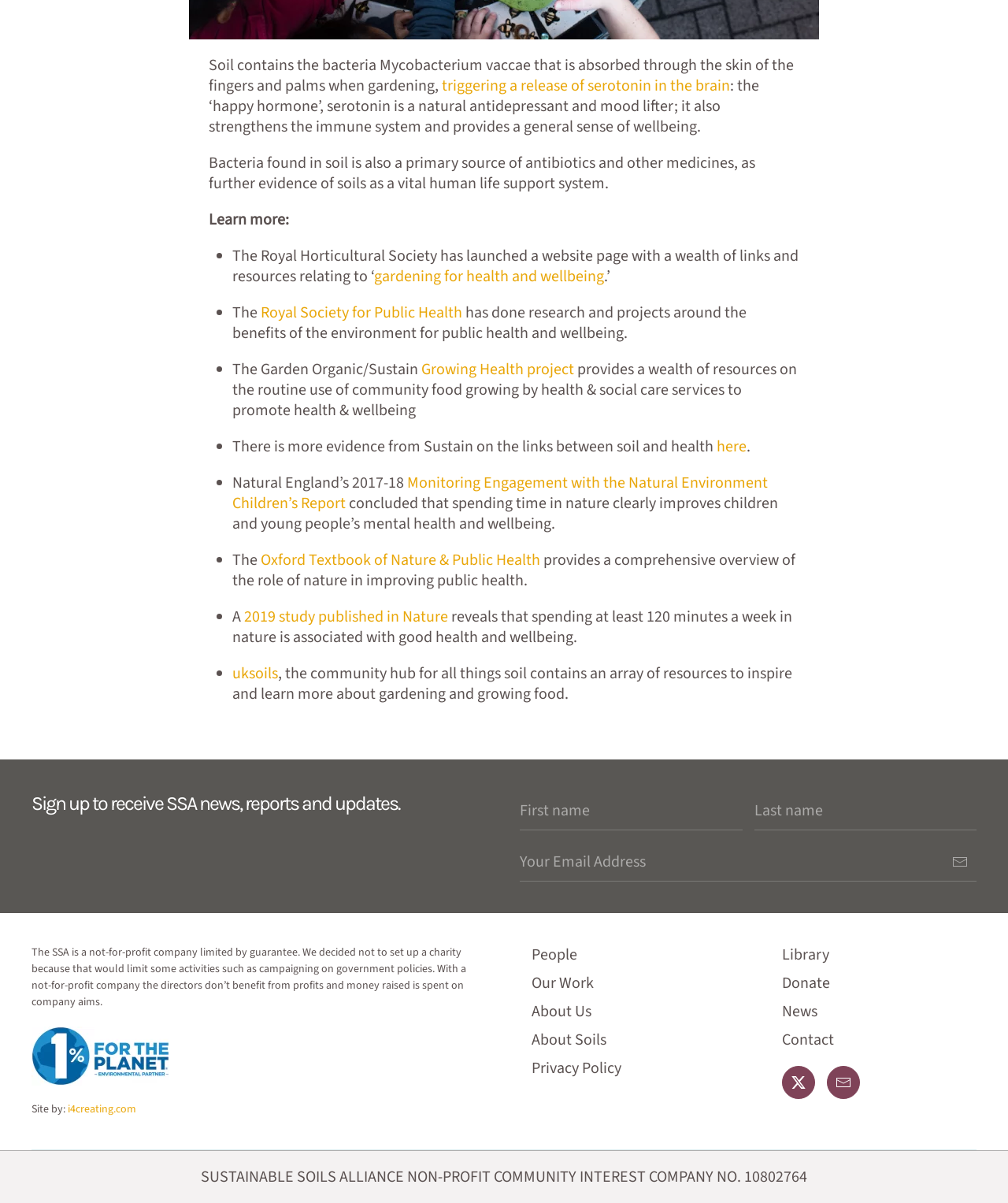Answer the question with a single word or phrase: 
What is the link 'uksoils' related to?

A community hub for soil resources